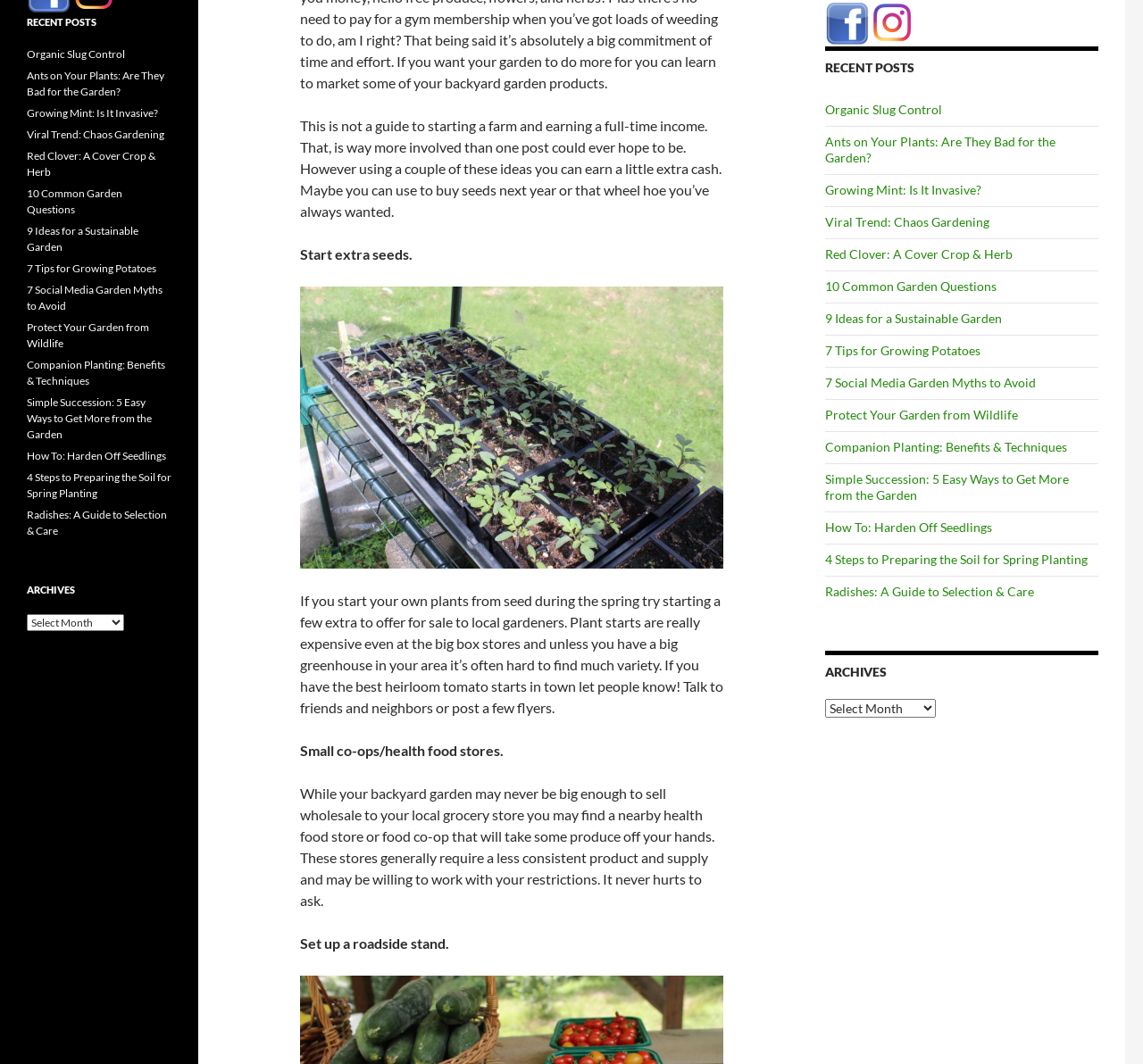Given the element description "Growing Mint: Is It Invasive?" in the screenshot, predict the bounding box coordinates of that UI element.

[0.722, 0.171, 0.859, 0.185]